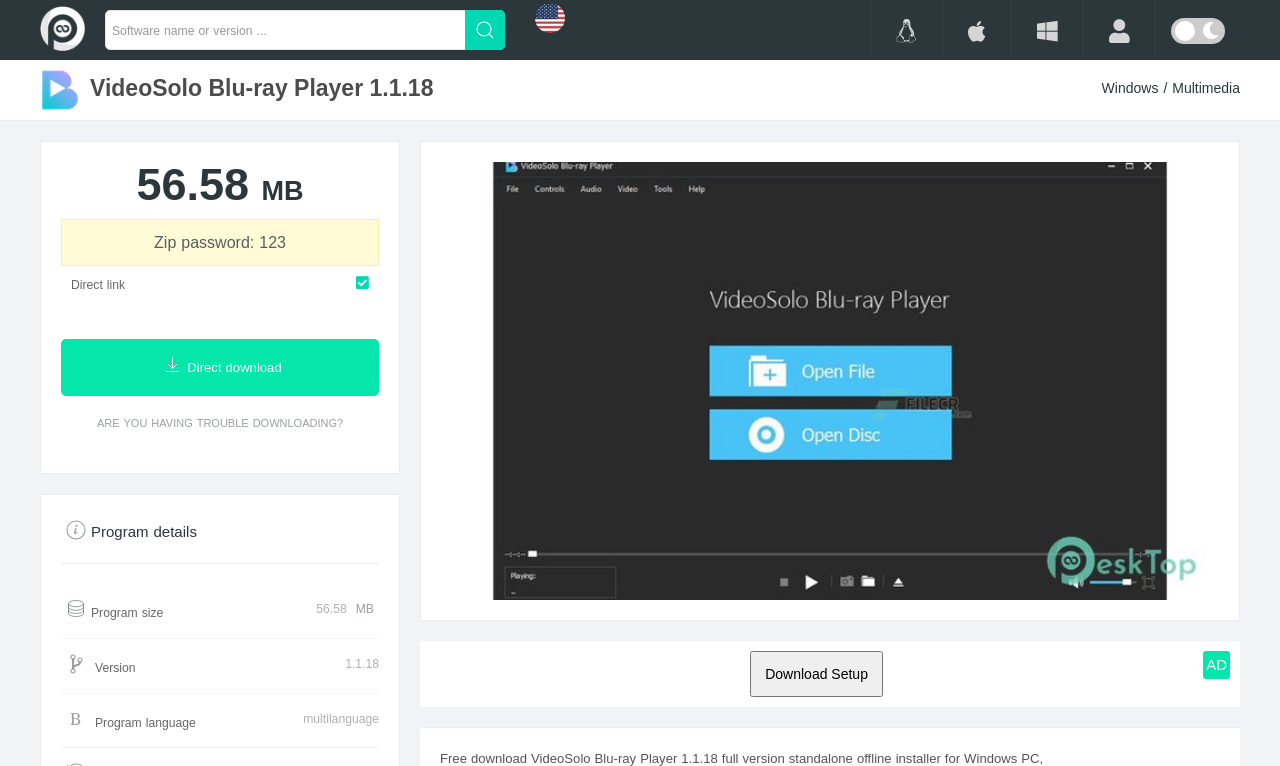Can you find and generate the webpage's heading?

VideoSolo Blu-ray Player 1.1.18